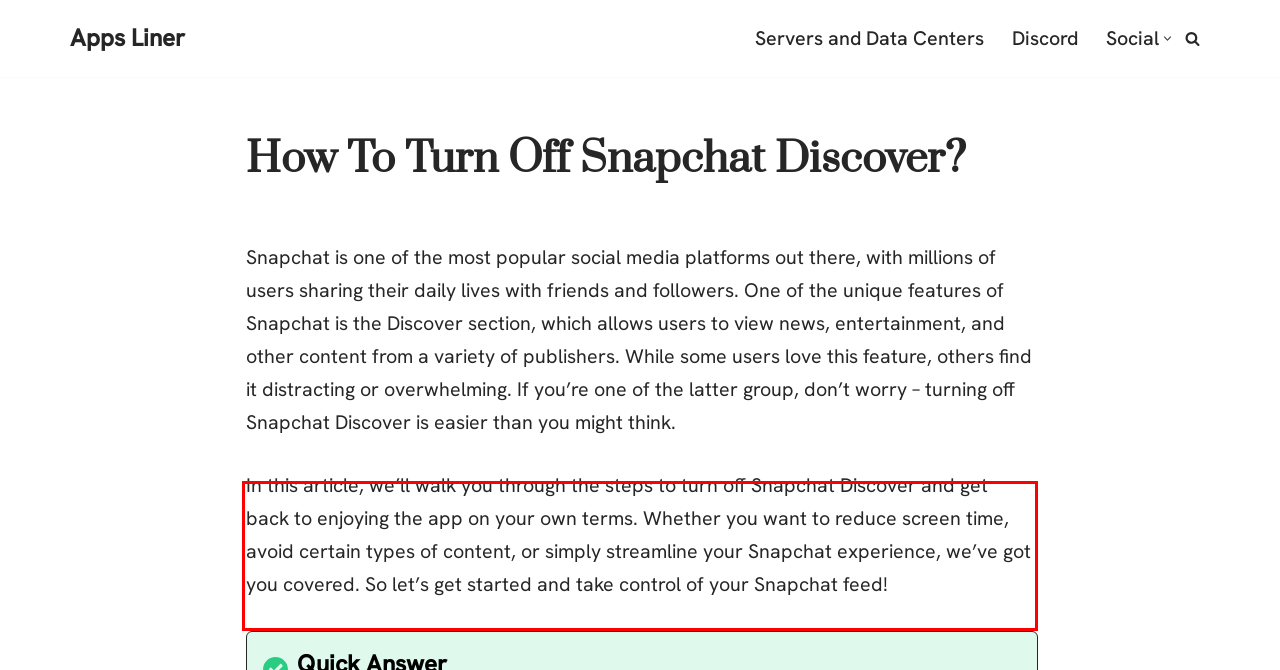Please analyze the screenshot of a webpage and extract the text content within the red bounding box using OCR.

In this article, we’ll walk you through the steps to turn off Snapchat Discover and get back to enjoying the app on your own terms. Whether you want to reduce screen time, avoid certain types of content, or simply streamline your Snapchat experience, we’ve got you covered. So let’s get started and take control of your Snapchat feed!